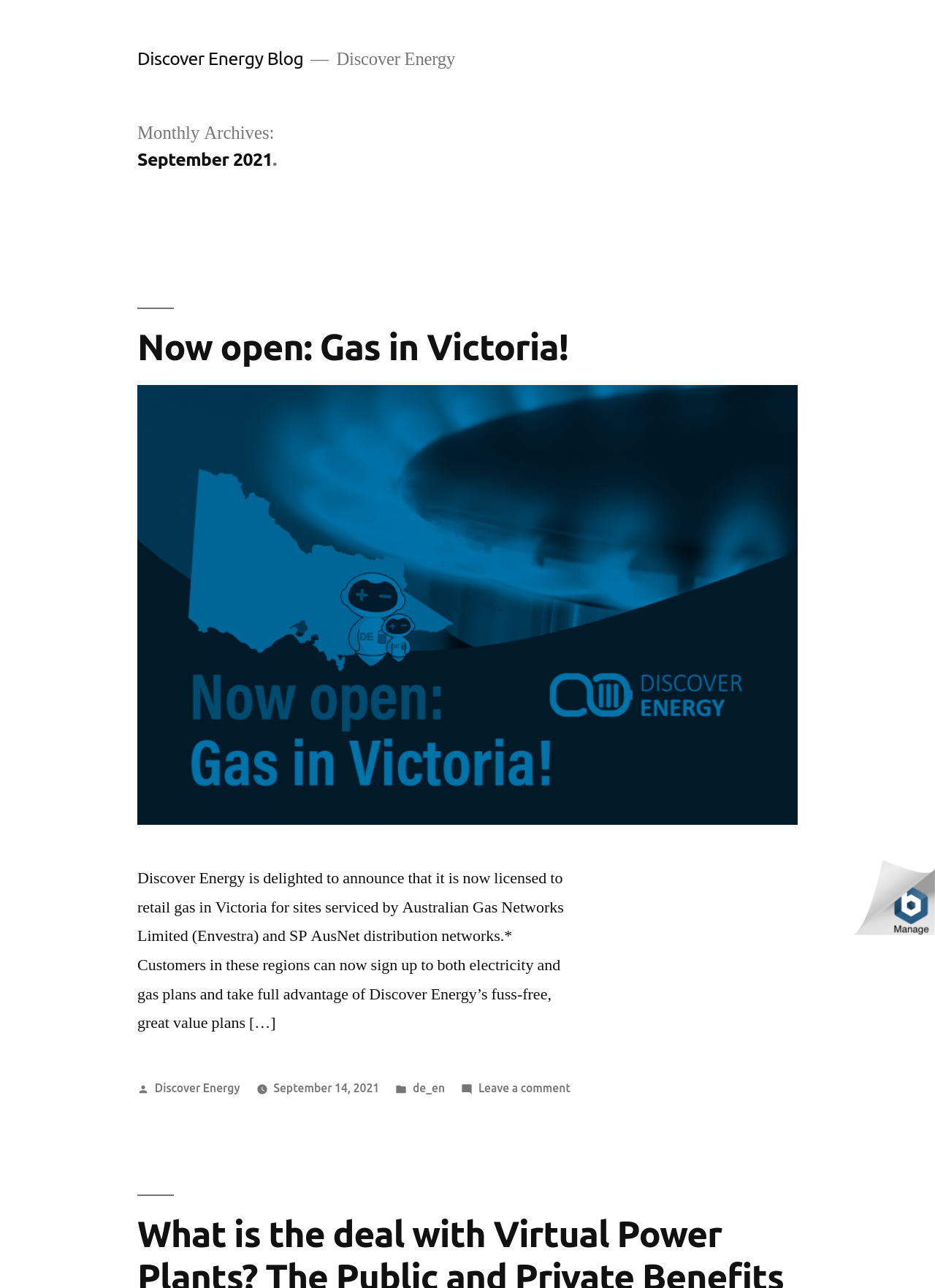What is the name of the energy company?
Answer the question with a detailed explanation, including all necessary information.

The name of the energy company can be found in the header section of the webpage, where it is written as 'Discover Energy'. This is also confirmed by the link 'Discover Energy' in the footer section.